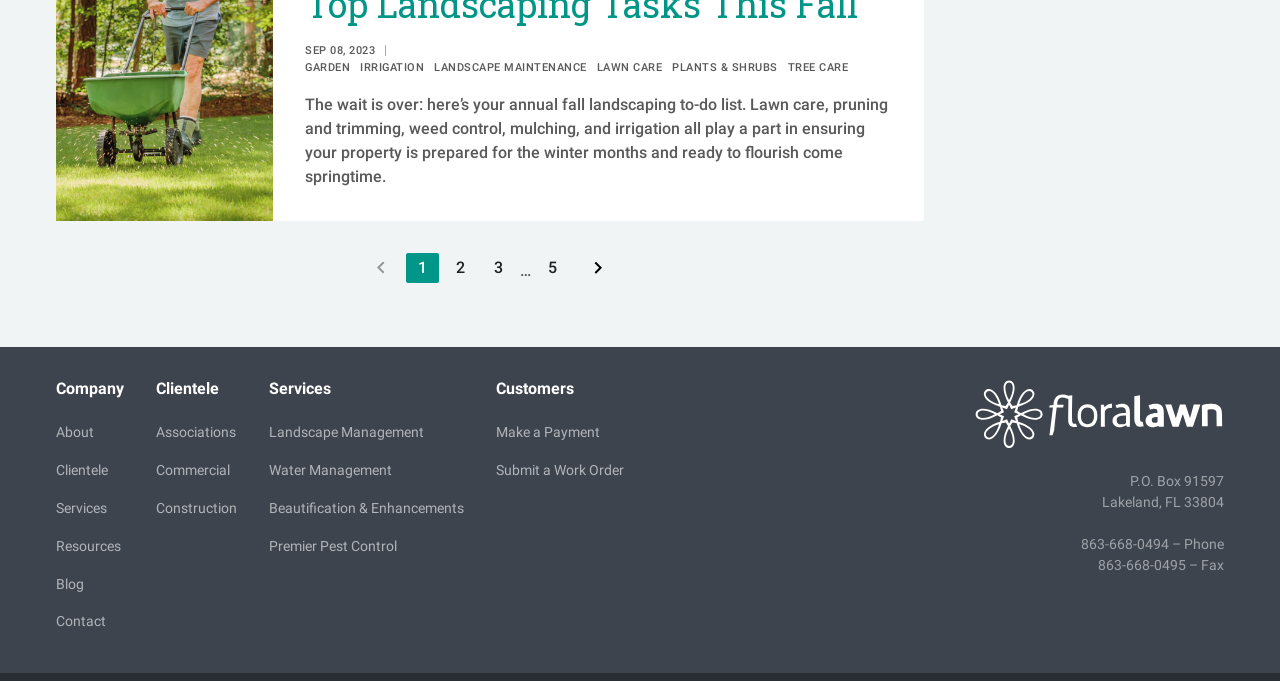Answer the question with a brief word or phrase:
What is the main topic of the article?

Fall landscaping to-do list